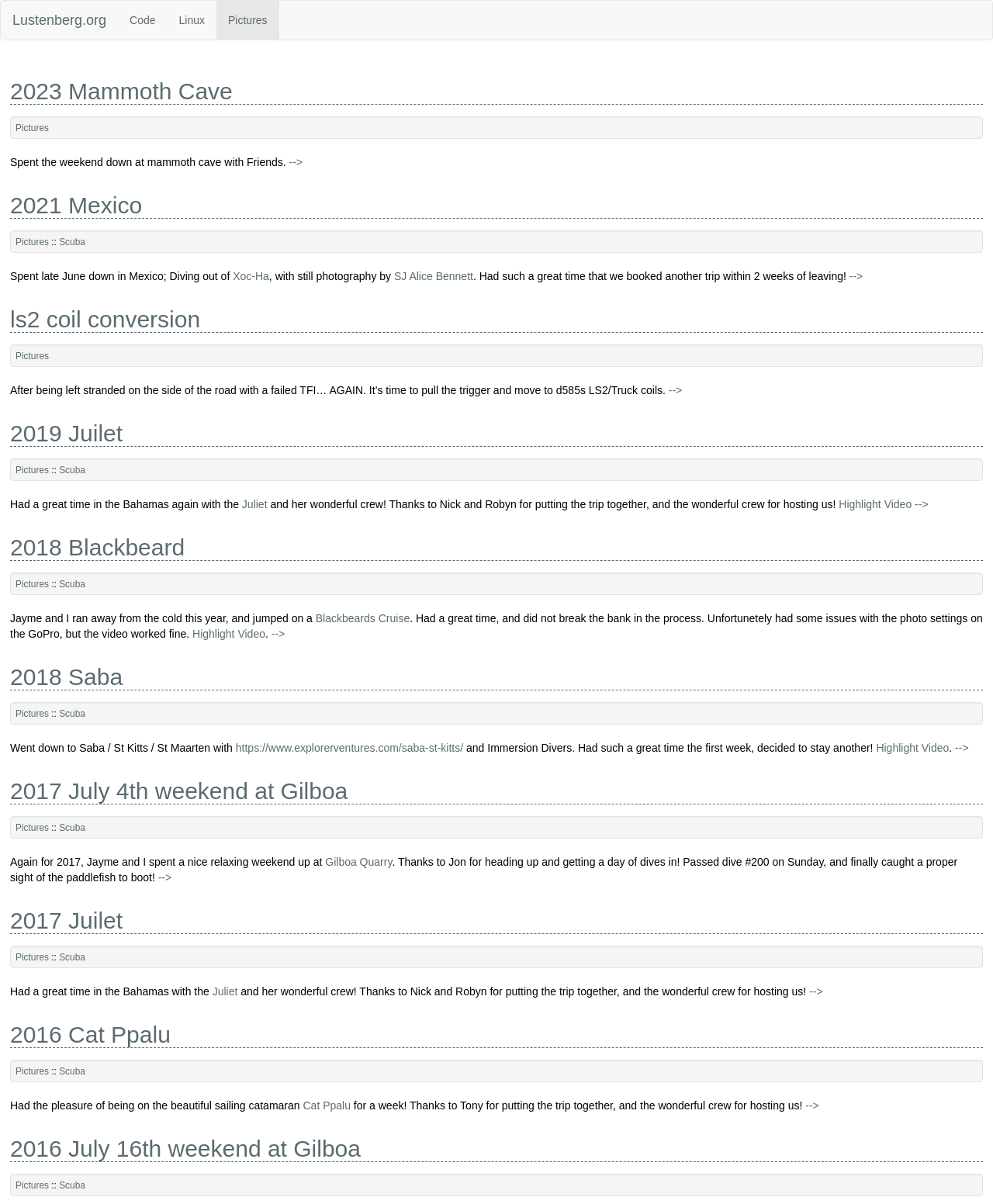What type of conversion did the author do to their vehicle?
Please respond to the question with a detailed and thorough explanation.

The webpage mentions 'ls2 coil conversion' as one of the links, and the corresponding text describes the author's experience with a failed TFI and their decision to convert to LS2 coils.